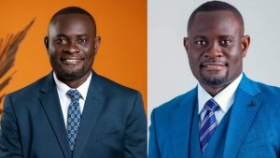Offer a detailed explanation of the image's components.

The image features a portrait of John Kumah, the Ghanaian Deputy Finance Minister, who recently passed away. The photo is divided into two sections: on the left, he wears a dark suit with a patterned tie against an orange background, conveying a professional and approachable demeanor. On the right, he is depicted in a more formal blue suit with a light-colored shirt and a striped tie, set against a neutral background. This image reflects his commitment to public service and professionalism in his role.